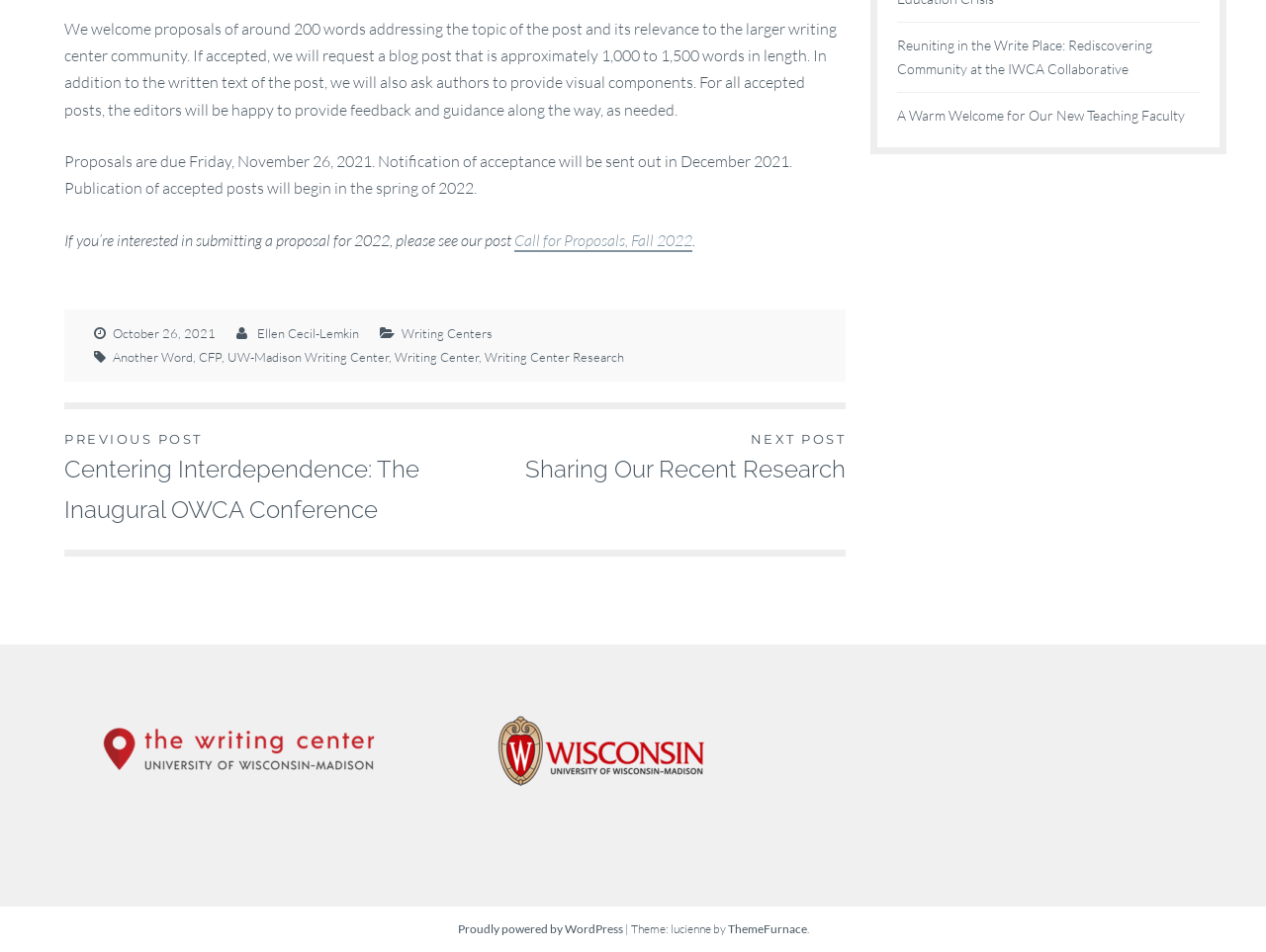Use a single word or phrase to answer the following:
What is the name of the writing center mentioned in the footer?

UW-Madison Writing Center